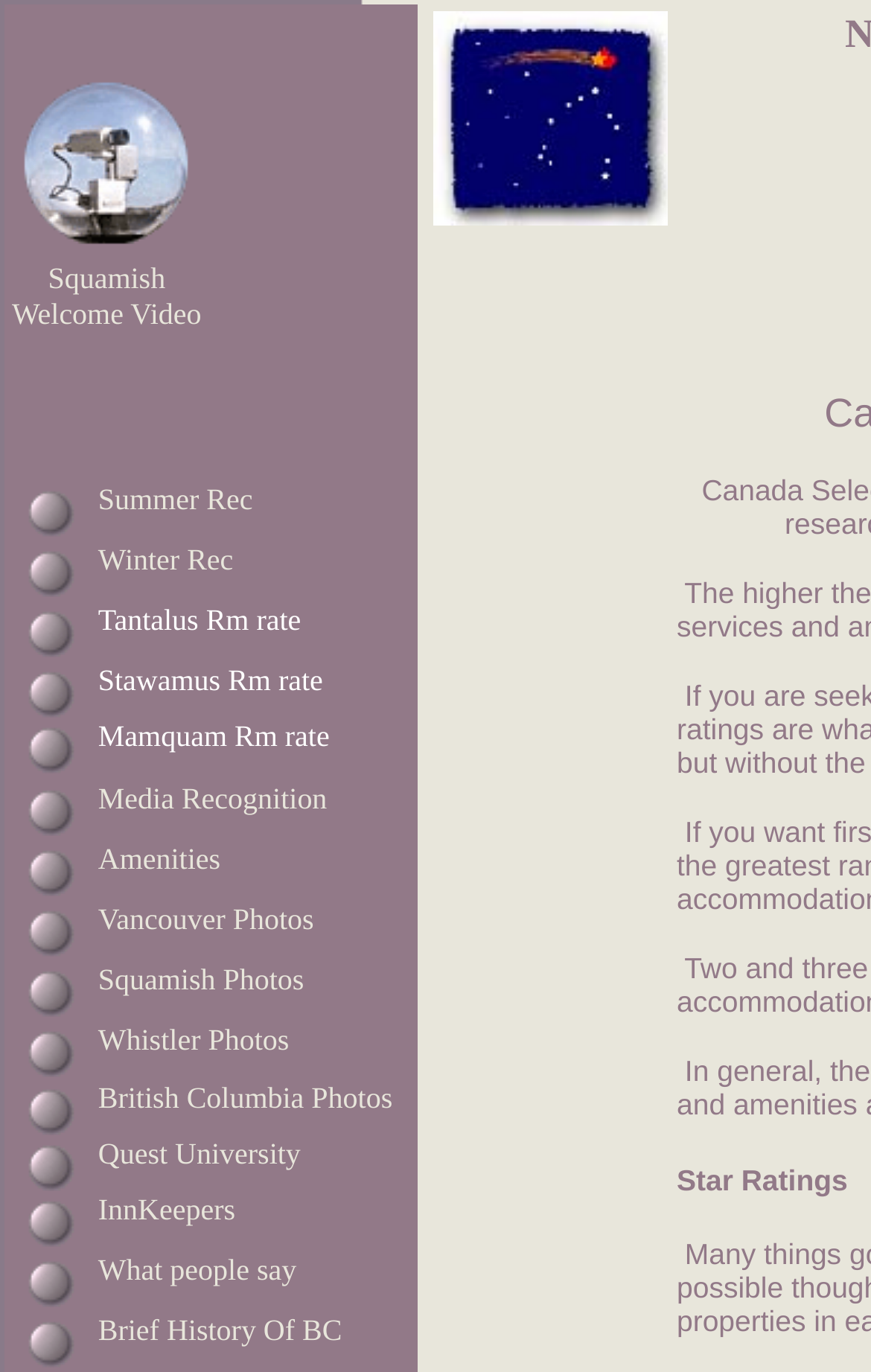Describe the entire webpage, focusing on both content and design.

This webpage is about Canada Select Rating 5 stars Whistler, Squamish, Vancouver, and nusalya. At the top, there is a table with two columns. The first column contains a link to "Howe Sound web cam live camera feed" with an image, and a link to "Squamish Welcome Video". The second column is empty.

Below the table, there is a grid with multiple rows, each containing two cells. The left cell of each row contains an image, and the right cell contains a link to various topics such as "Summer Rec", "Winter Rec", "Tantalus Rm rate", "Stawamus Rm rate", "Mamquam Rm rate", "Media Recognition", "Amenities", "Vancouver Photos", "Squamish Photos", "Whistler Photos", "British Columbia Photos", "Quest University", and "InnKeepers". There are 14 rows in total, with each row containing an image and a link. The images are all small and located at the top left of their respective cells. The links are centered in their cells and have varying lengths.